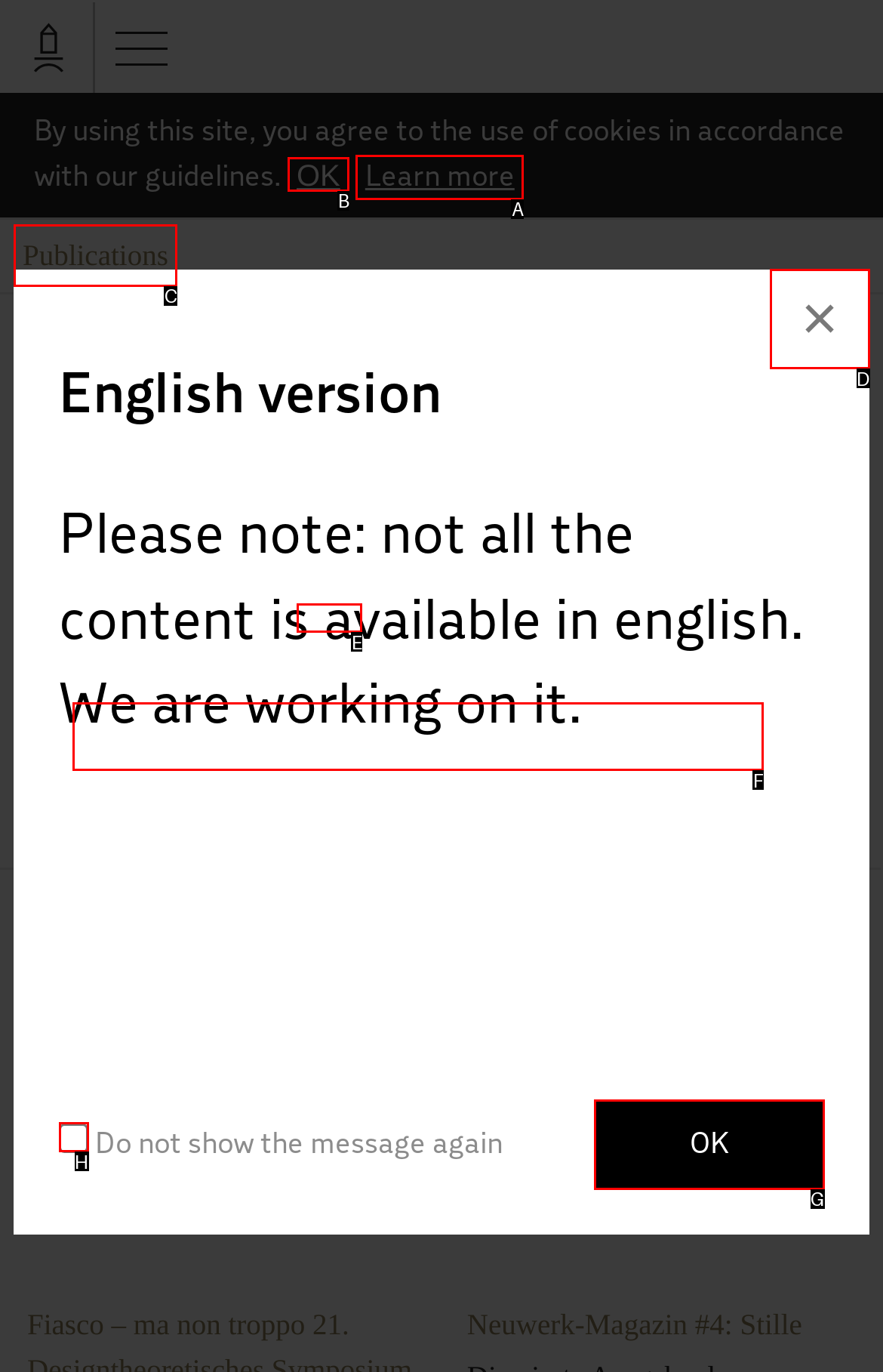Select the correct UI element to click for this task: Filter list by year.
Answer using the letter from the provided options.

E